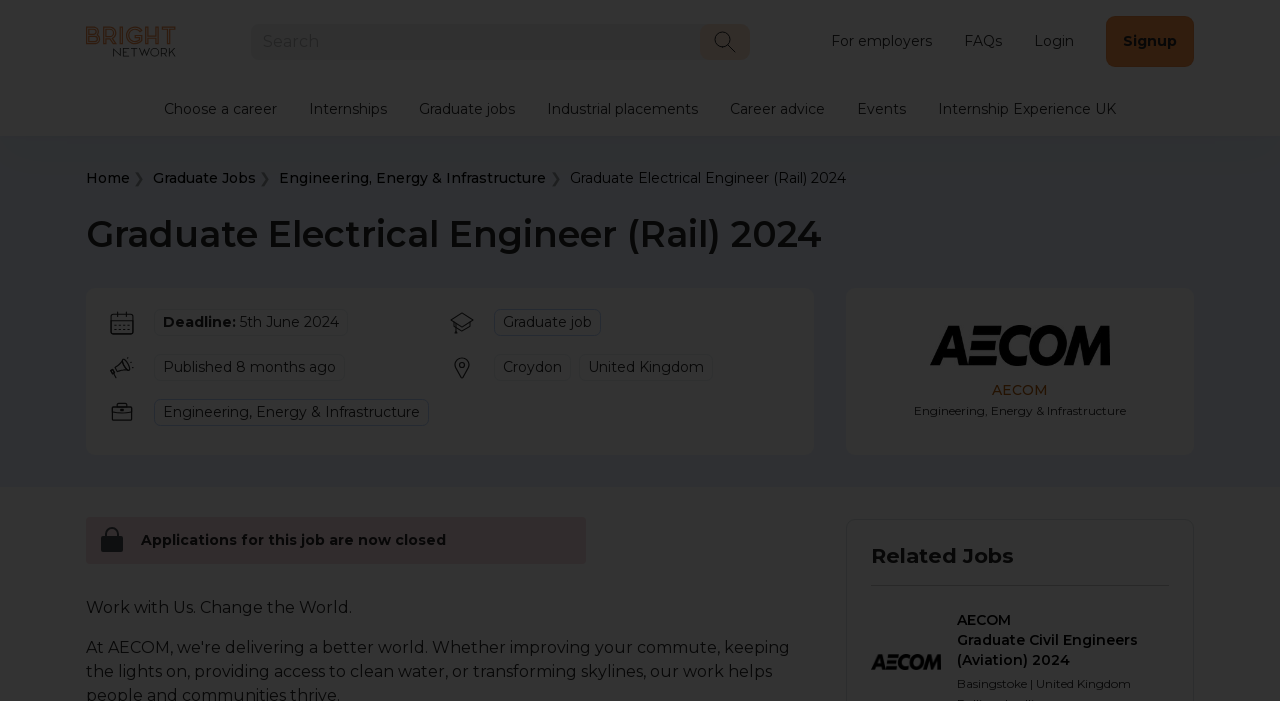What is the related job listed below the Graduate Electrical Engineer (Rail) 2024 job?
From the details in the image, answer the question comprehensively.

I found the related job by looking at the section that lists related jobs, where it mentions 'AECOM Graduate Civil Engineers (Aviation) 2024' as a related job.